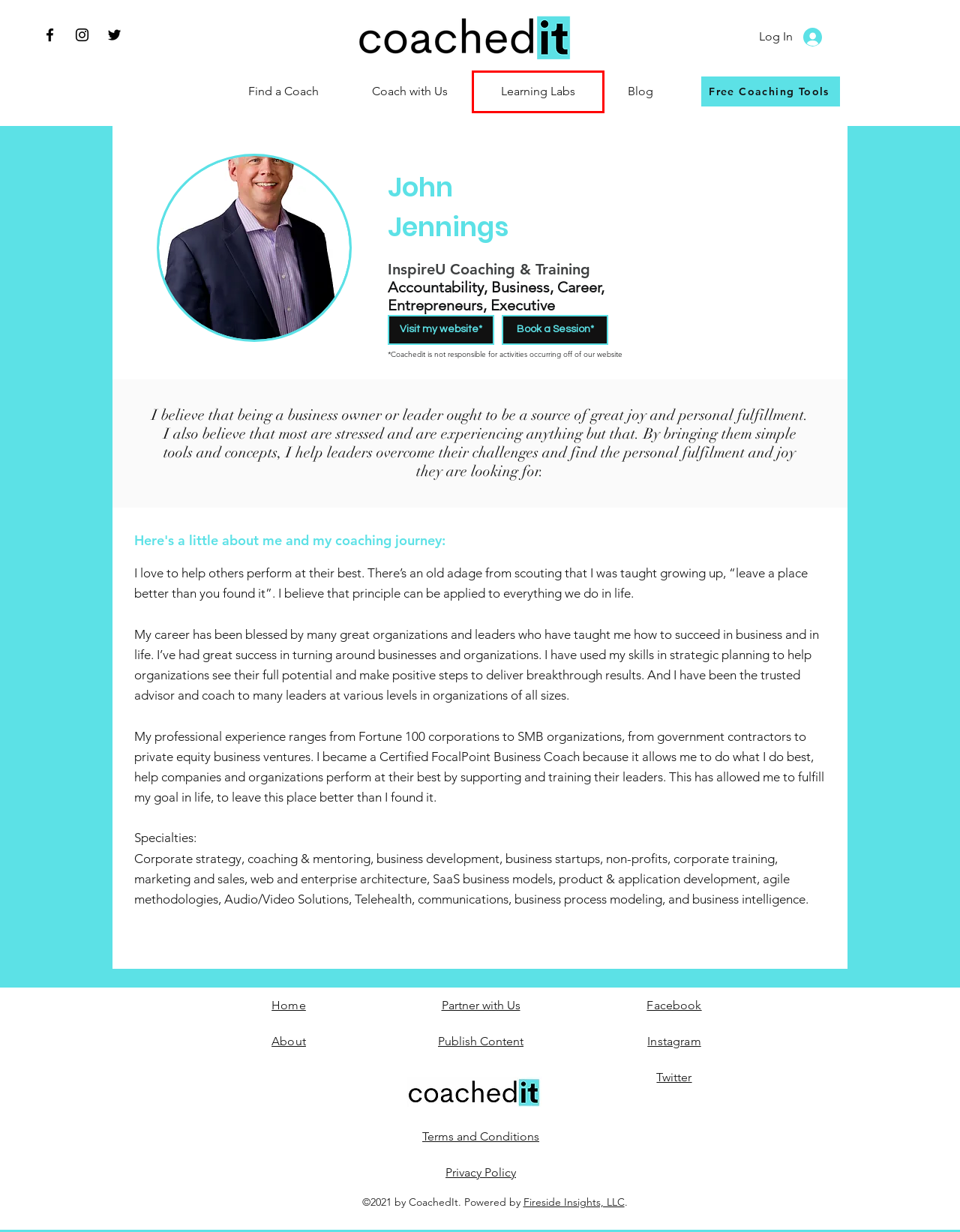Take a look at the provided webpage screenshot featuring a red bounding box around an element. Select the most appropriate webpage description for the page that loads after clicking on the element inside the red bounding box. Here are the candidates:
A. About Coached It | Find a coach for success
B. Learning Labs | Coached It
C. InspireU Business Coaching & Training | Louisville, Jeffersontown, St Matthews KY
D. Partner with Us | Coached It
E. Privacy Policy | Coached It
F. Calendly - John K Jennings, Certified Master Coach
G. Blog | Coached It
H. Terms and Conditions | Coached It

B